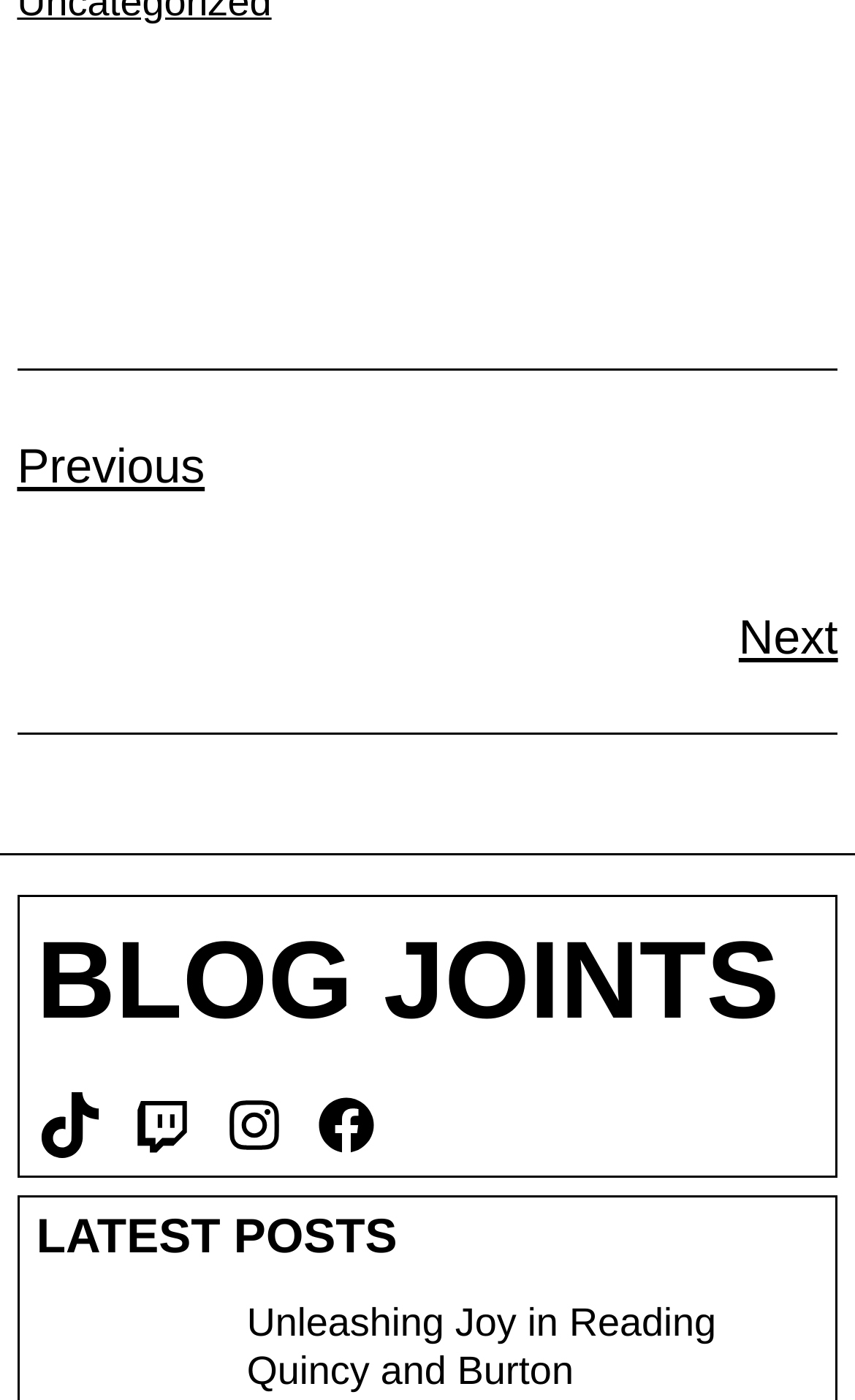Find the bounding box coordinates of the element you need to click on to perform this action: 'read Unleashing Joy in Reading Quincy and Burton'. The coordinates should be represented by four float values between 0 and 1, in the format [left, top, right, bottom].

[0.289, 0.929, 0.957, 0.997]